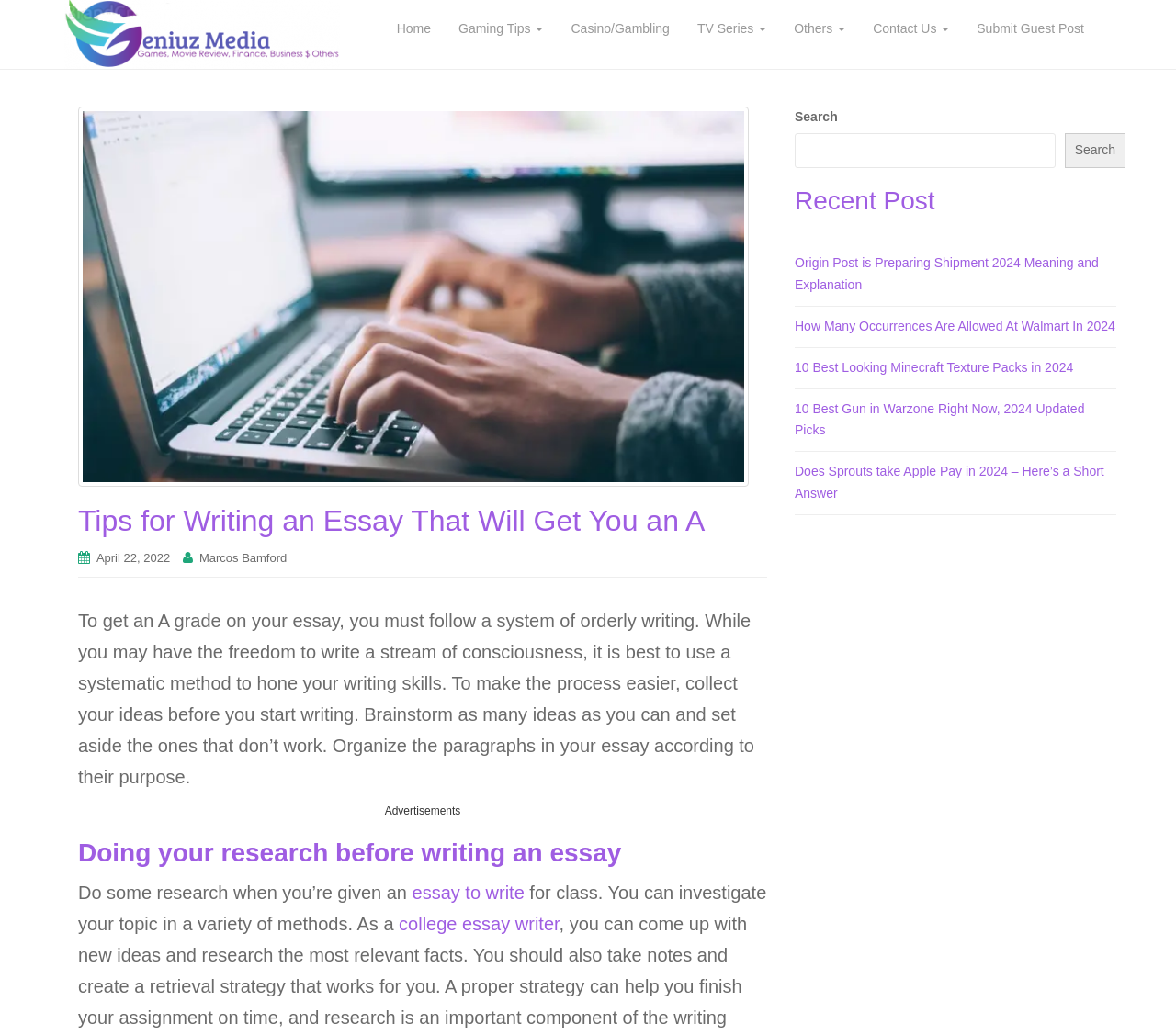Pinpoint the bounding box coordinates of the clickable area necessary to execute the following instruction: "View the 'Recent Post' section". The coordinates should be given as four float numbers between 0 and 1, namely [left, top, right, bottom].

[0.676, 0.181, 0.957, 0.208]